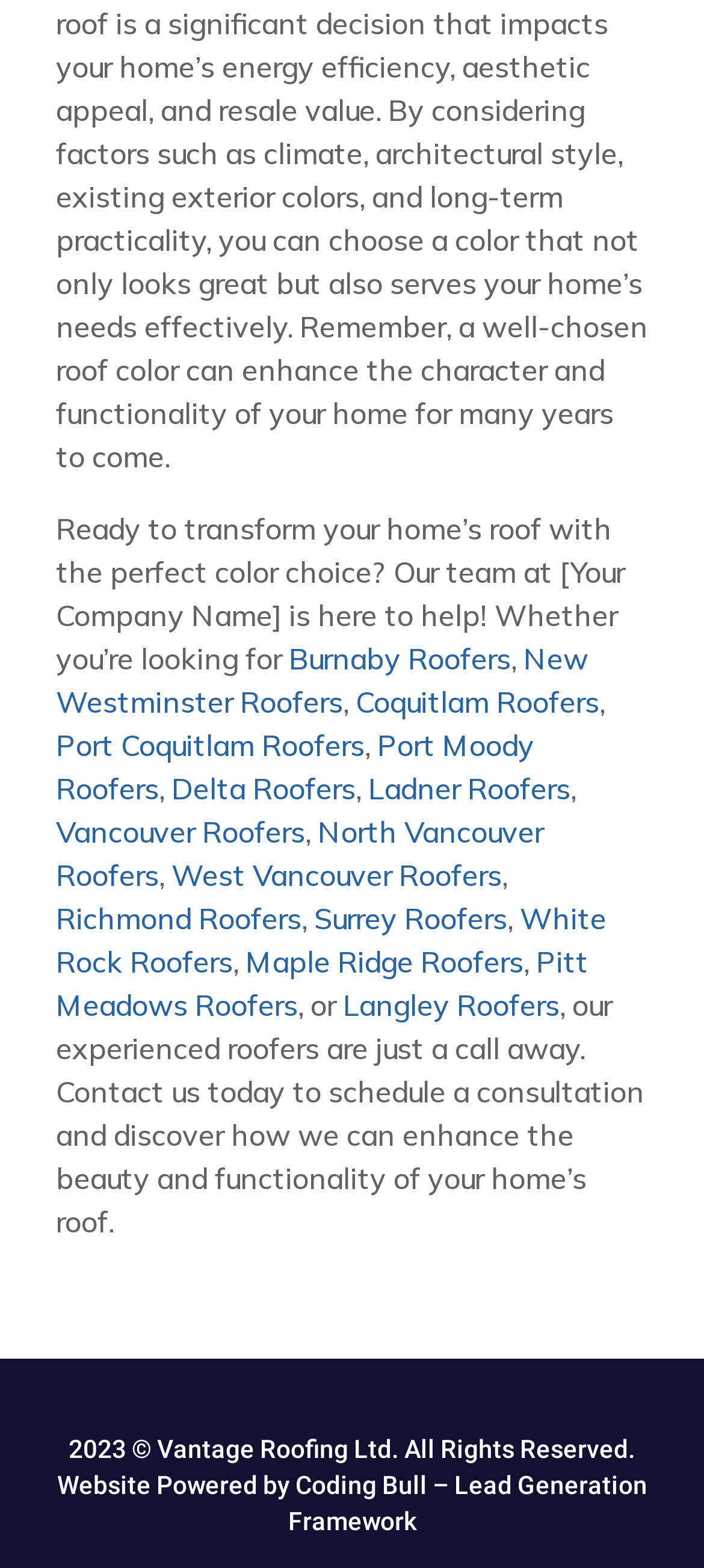Please locate the UI element described by "Pitt Meadows Roofers" and provide its bounding box coordinates.

[0.079, 0.601, 0.836, 0.652]